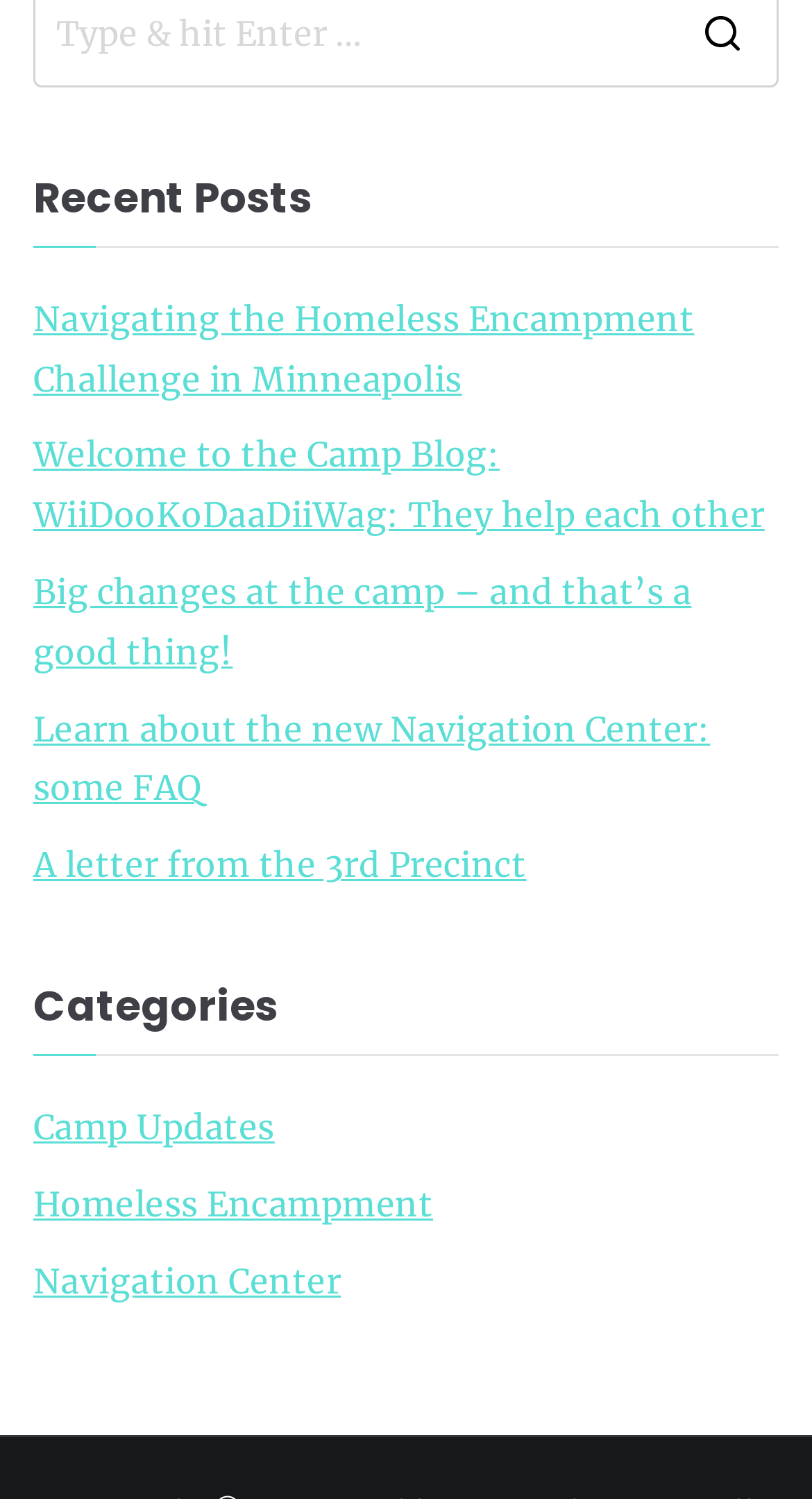Please identify the coordinates of the bounding box for the clickable region that will accomplish this instruction: "Learn about the new Navigation Center".

[0.041, 0.466, 0.959, 0.546]